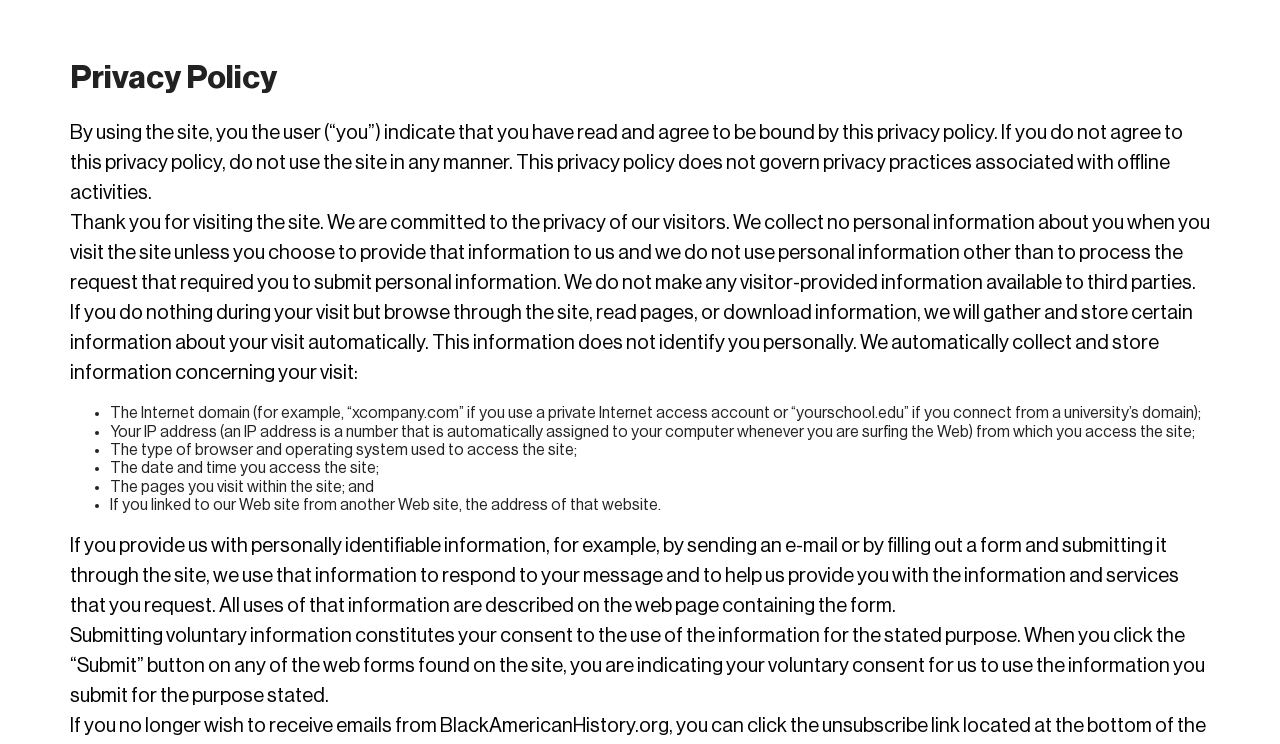What happens when submitting a form on the site?
Based on the image, provide your answer in one word or phrase.

Consent to use information